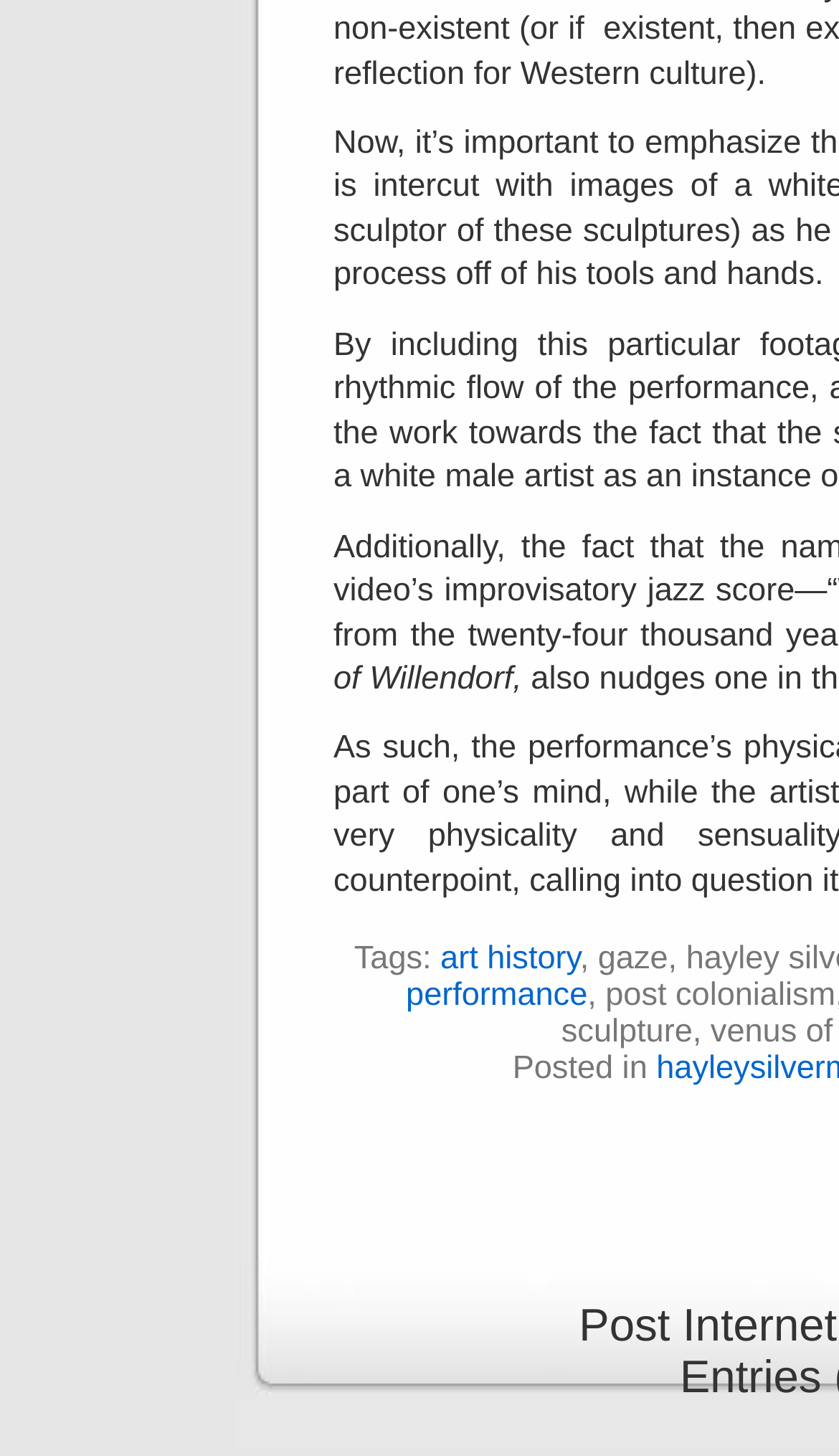From the element description art history, predict the bounding box coordinates of the UI element. The coordinates must be specified in the format (top-left x, top-left y, bottom-right x, bottom-right y) and should be within the 0 to 1 range.

[0.525, 0.646, 0.691, 0.671]